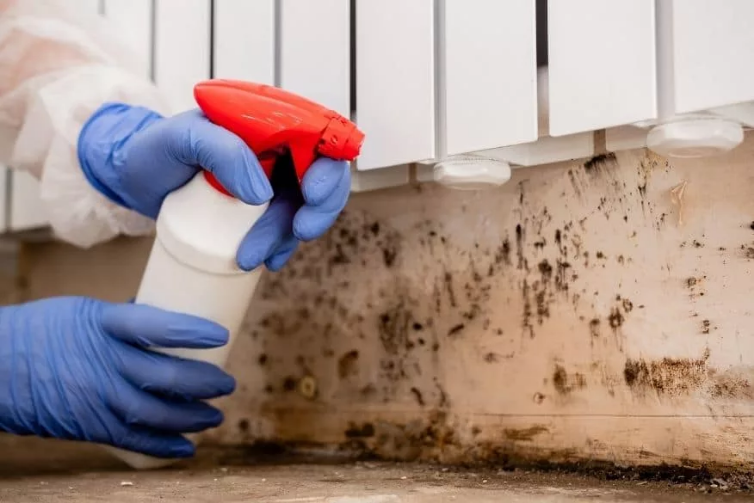Generate a descriptive account of all visible items and actions in the image.

The image depicts an individual wearing blue disposable gloves, demonstrating proper safety measures during a mold remediation process. They are holding a spray bottle with a red nozzle, positioned near a mold-infested area at the base of a wall, which shows visible dark stains and growth. The setting suggests a proactive approach to combating mold, highlighting the significance of safety gear and effective cleaning solutions in maintaining a healthy indoor environment. This visual supports the article's theme on mold remediation, reflecting the necessary actions one should take to address hidden mold issues in homes.